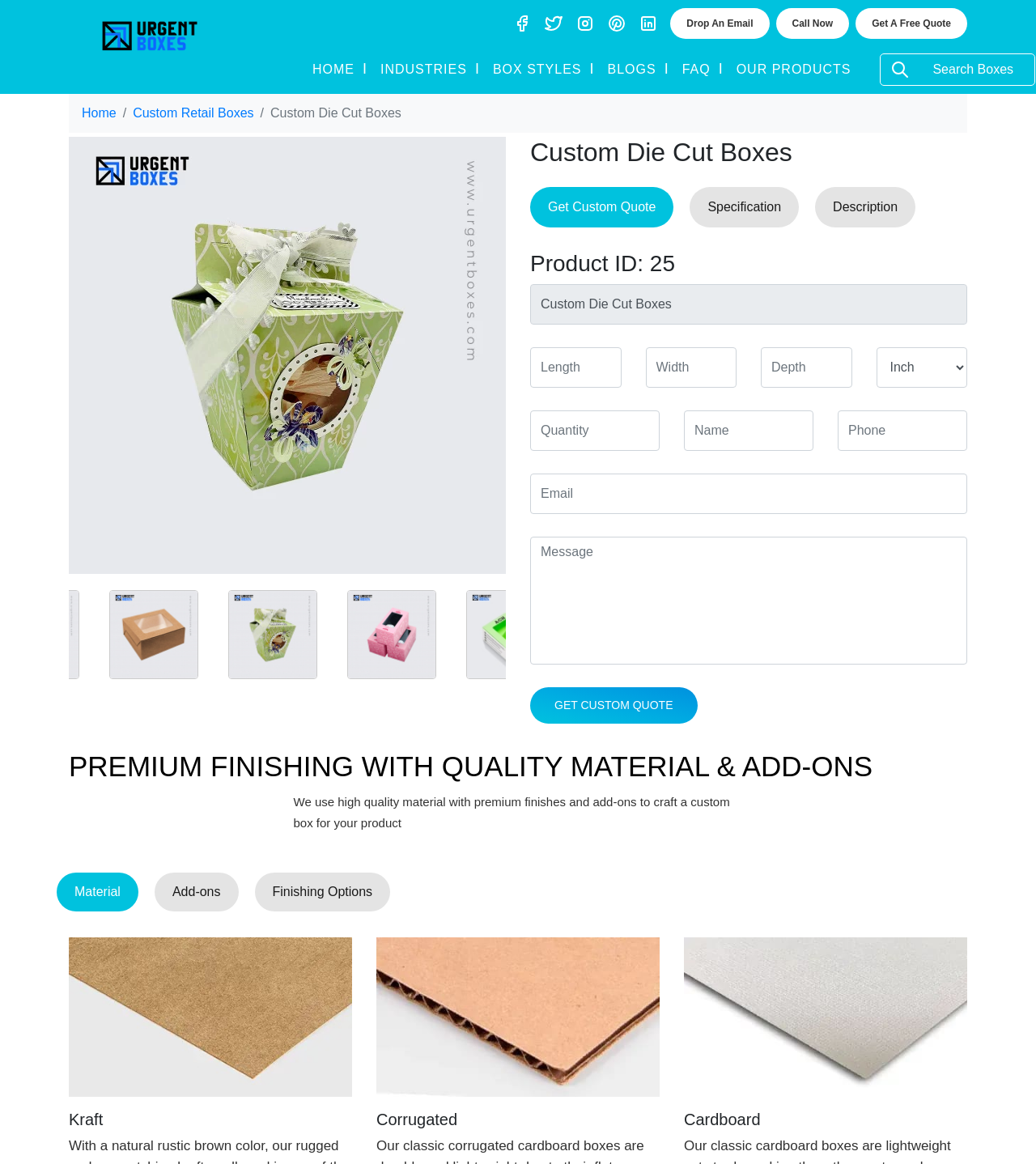Identify the bounding box of the UI element described as follows: "Material". Provide the coordinates as four float numbers in the range of 0 to 1 [left, top, right, bottom].

[0.055, 0.75, 0.134, 0.783]